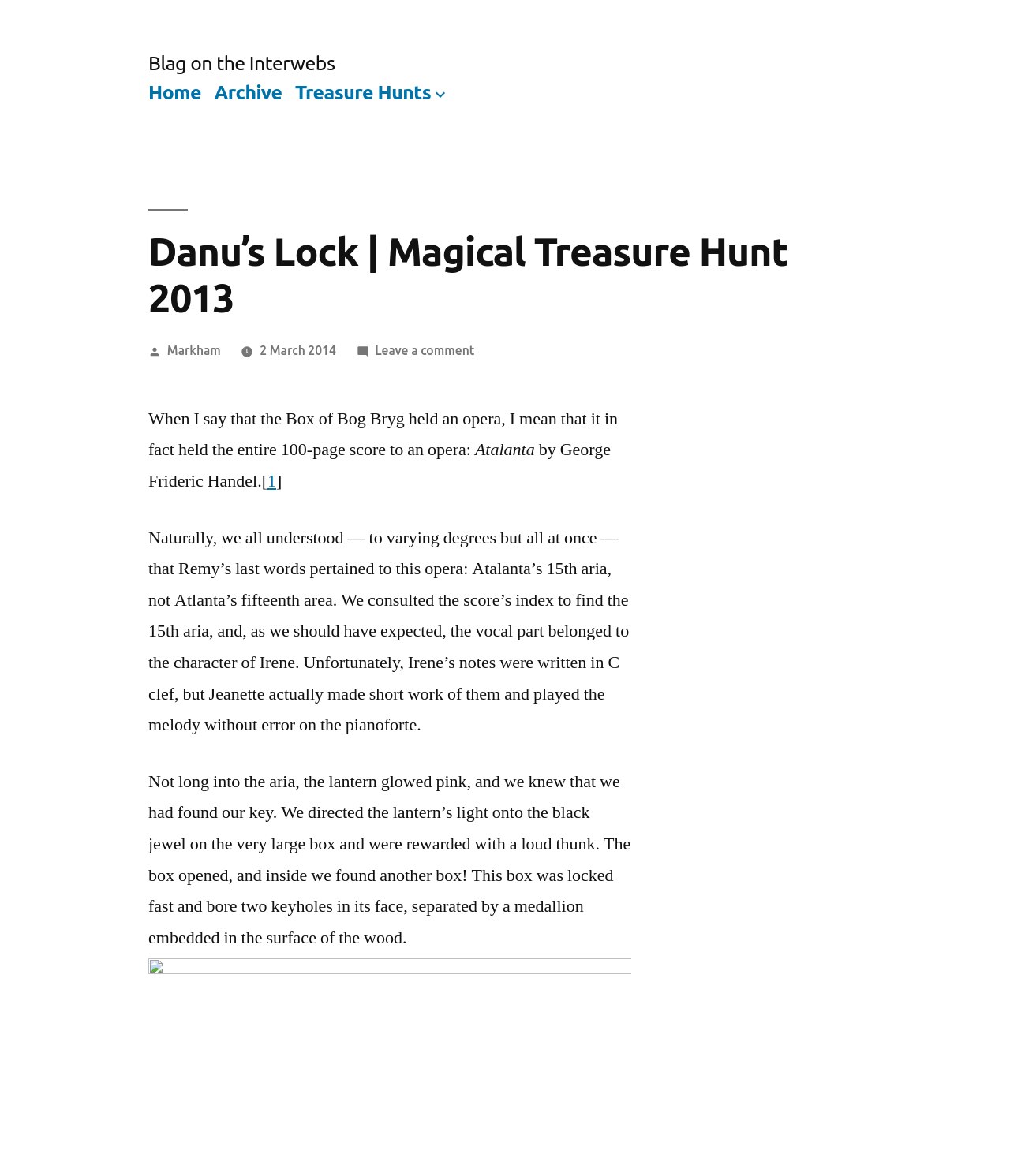What is the title of the opera mentioned in the post?
Please provide a comprehensive answer based on the information in the image.

I found the answer by reading the text, which mentions that the Box of Bog Bryg held the entire score to an opera, and later specifies that the opera is 'Atalanta' by George Frideric Handel.